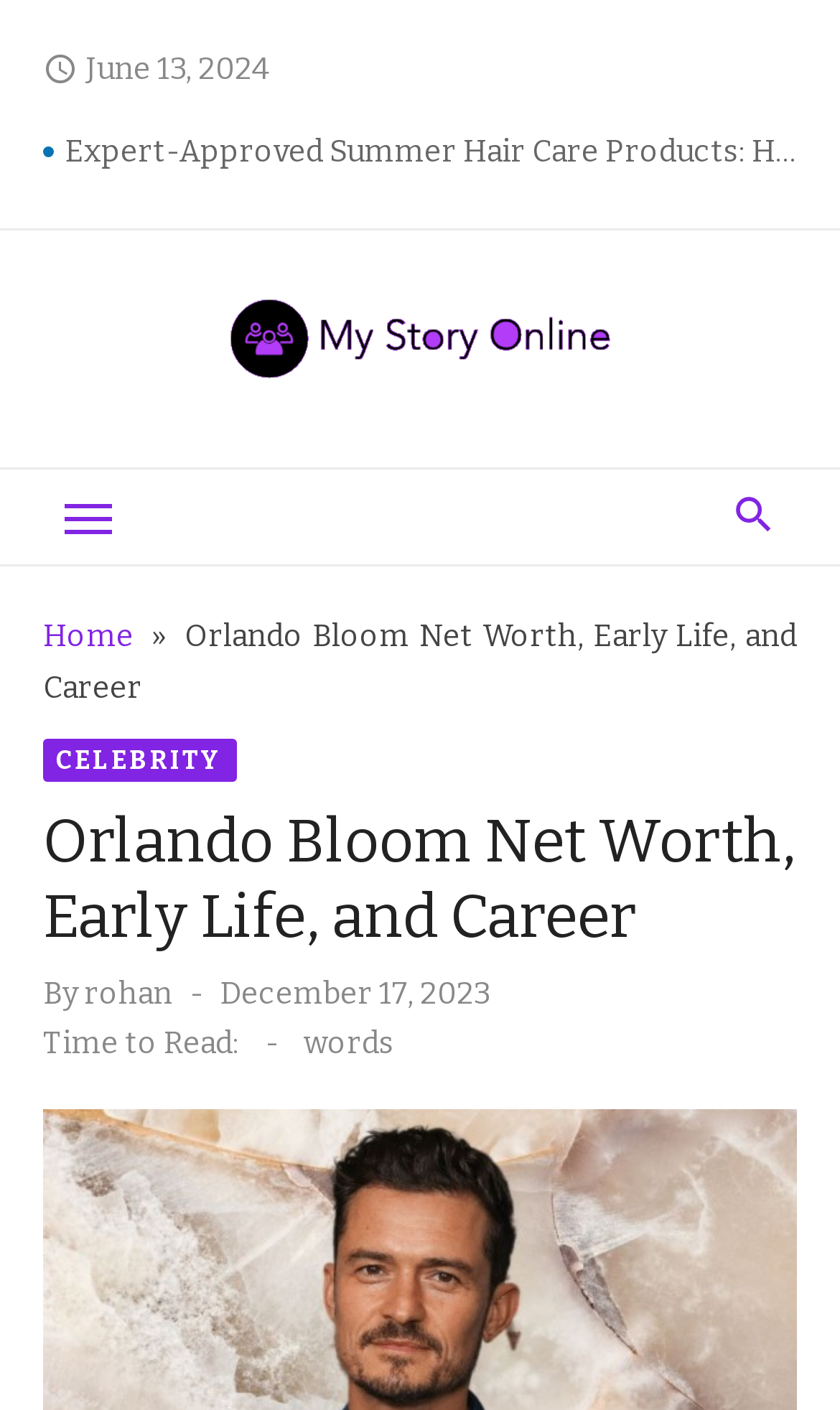What is the date of the current article?
Using the image, give a concise answer in the form of a single word or short phrase.

December 17, 2023